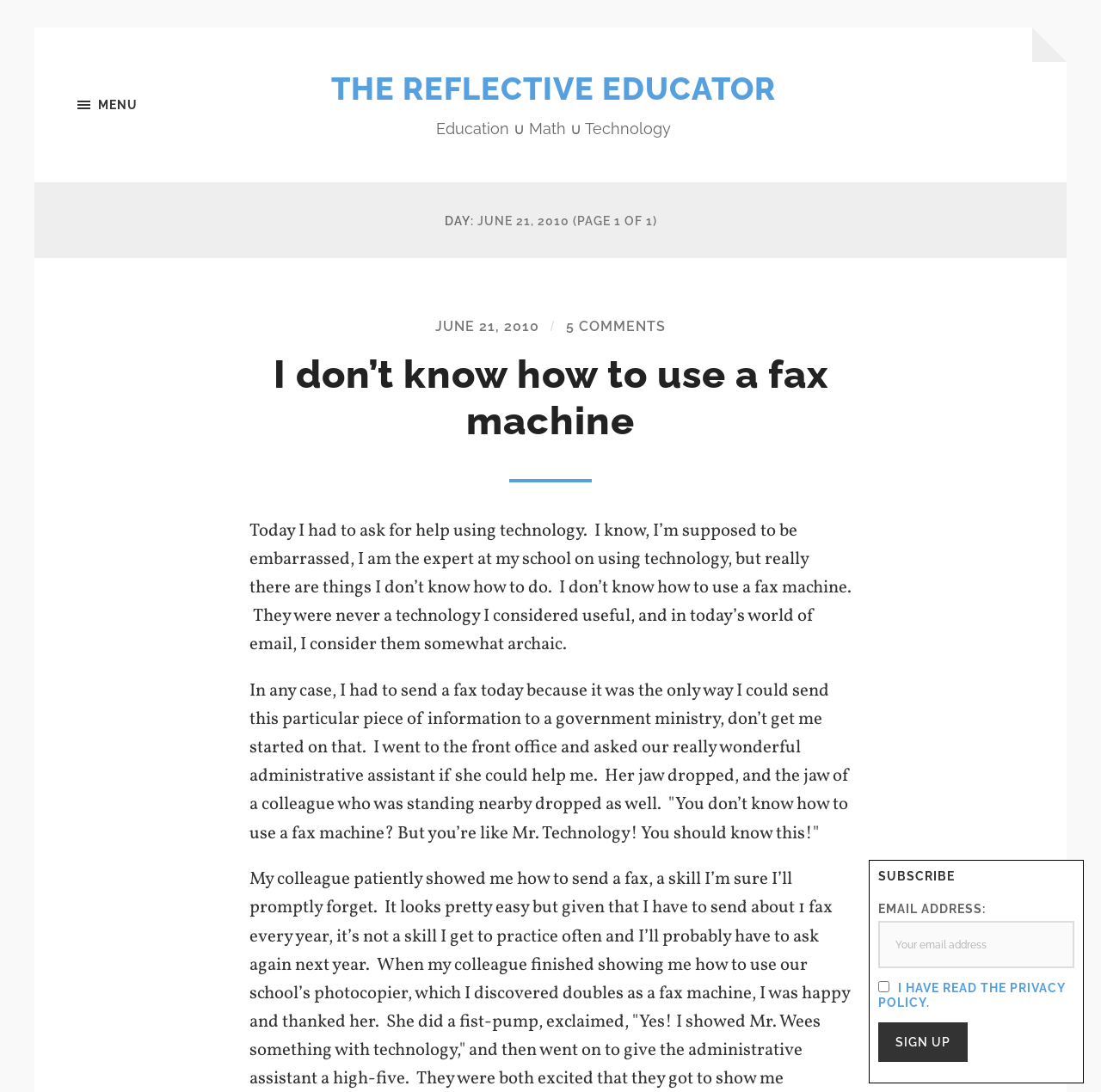Identify the bounding box coordinates of the element that should be clicked to fulfill this task: "Click the MENU button". The coordinates should be provided as four float numbers between 0 and 1, i.e., [left, top, right, bottom].

[0.07, 0.075, 0.227, 0.117]